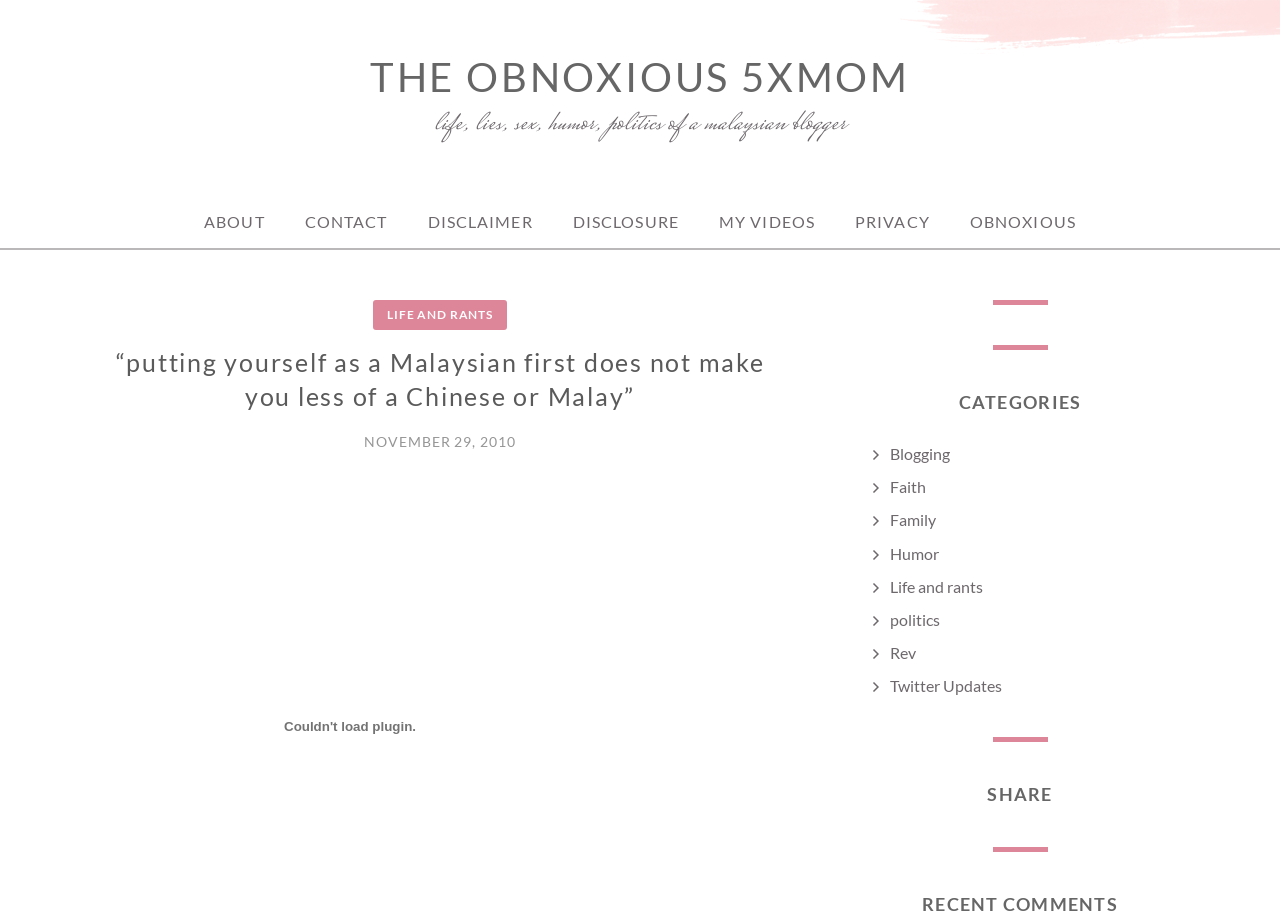What type of content is below the 'LIFE AND RANTS' link?
Please give a detailed and elaborate explanation in response to the question.

I found a link 'LIFE AND RANTS' on the page, which suggests that it is a category of blog posts, and below it, there are likely to be blog posts related to life and rants.